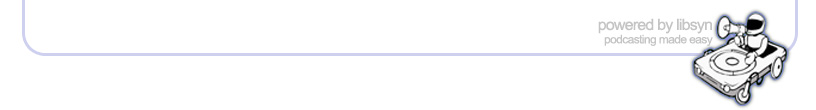What is the purpose of the phrase 'powered by Libsyn'?
Please ensure your answer is as detailed and informative as possible.

The phrase 'powered by Libsyn' is included in the logo to emphasize the brand's core function of making podcasting accessible and easy for users, which is the primary purpose of the Libsyn platform.